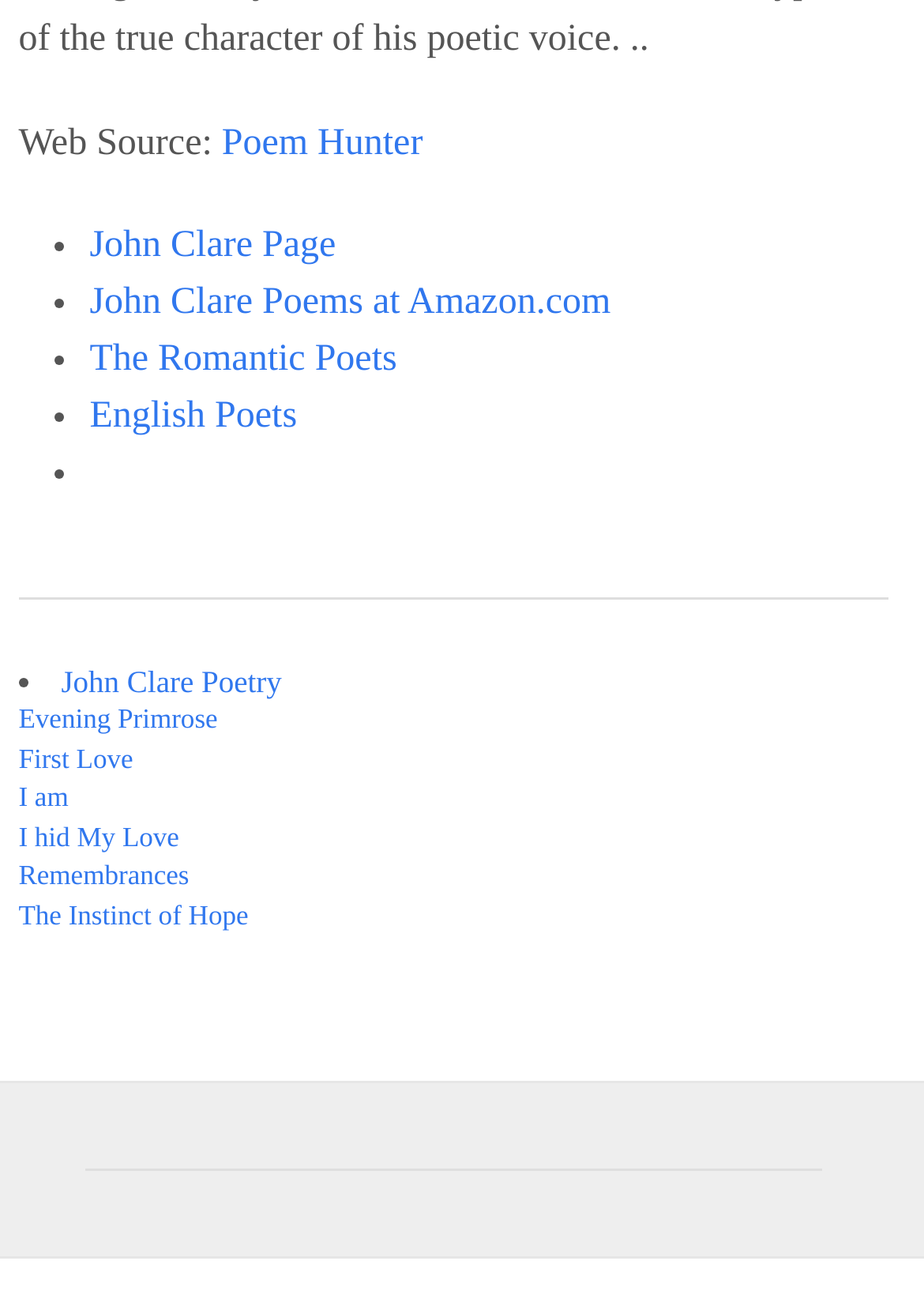Please specify the bounding box coordinates of the clickable region necessary for completing the following instruction: "Read the poem 'Evening Primrose'". The coordinates must consist of four float numbers between 0 and 1, i.e., [left, top, right, bottom].

[0.02, 0.54, 0.236, 0.563]